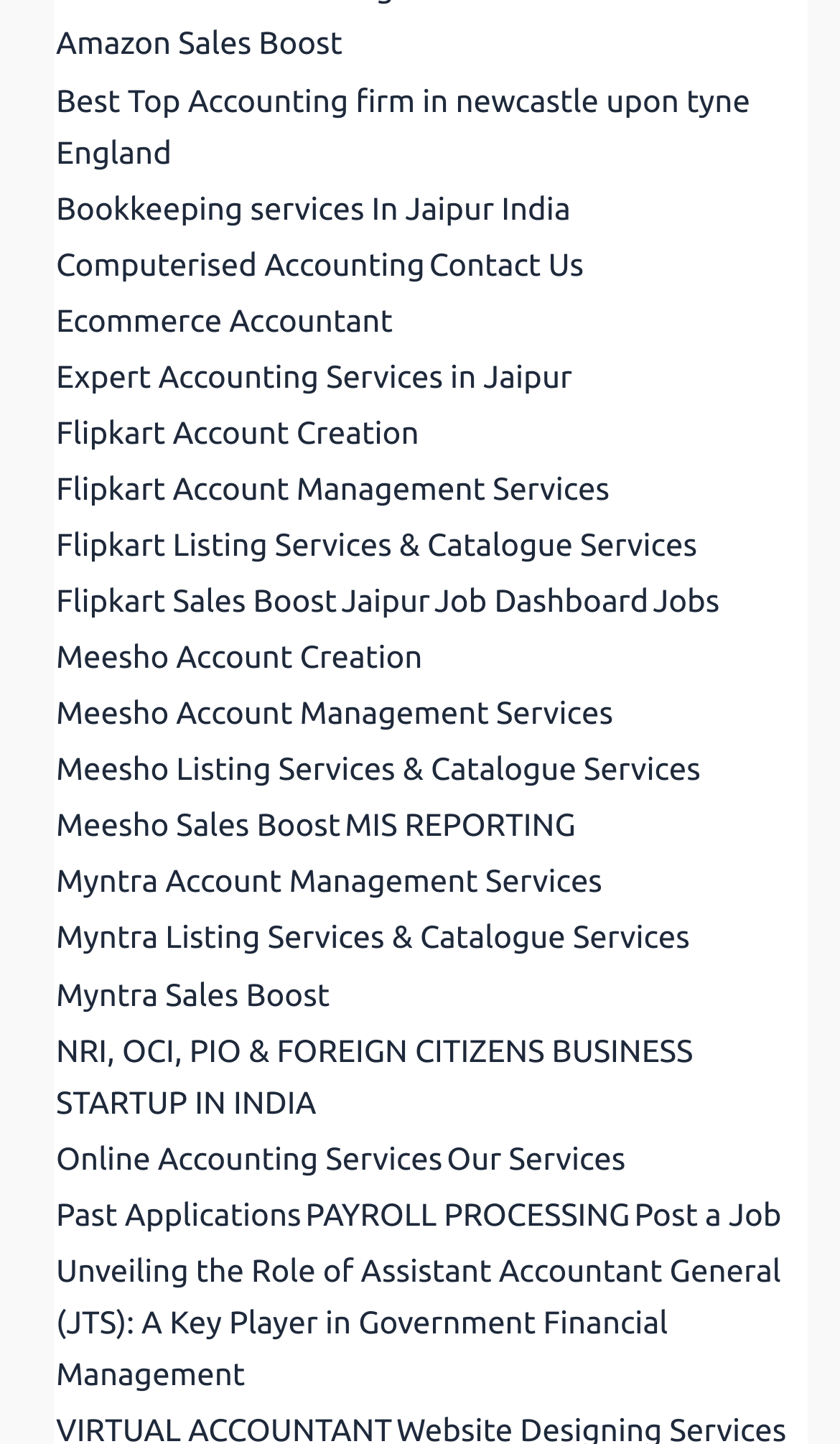What is the first link on the webpage?
Refer to the image and provide a one-word or short phrase answer.

Amazon Sales Boost